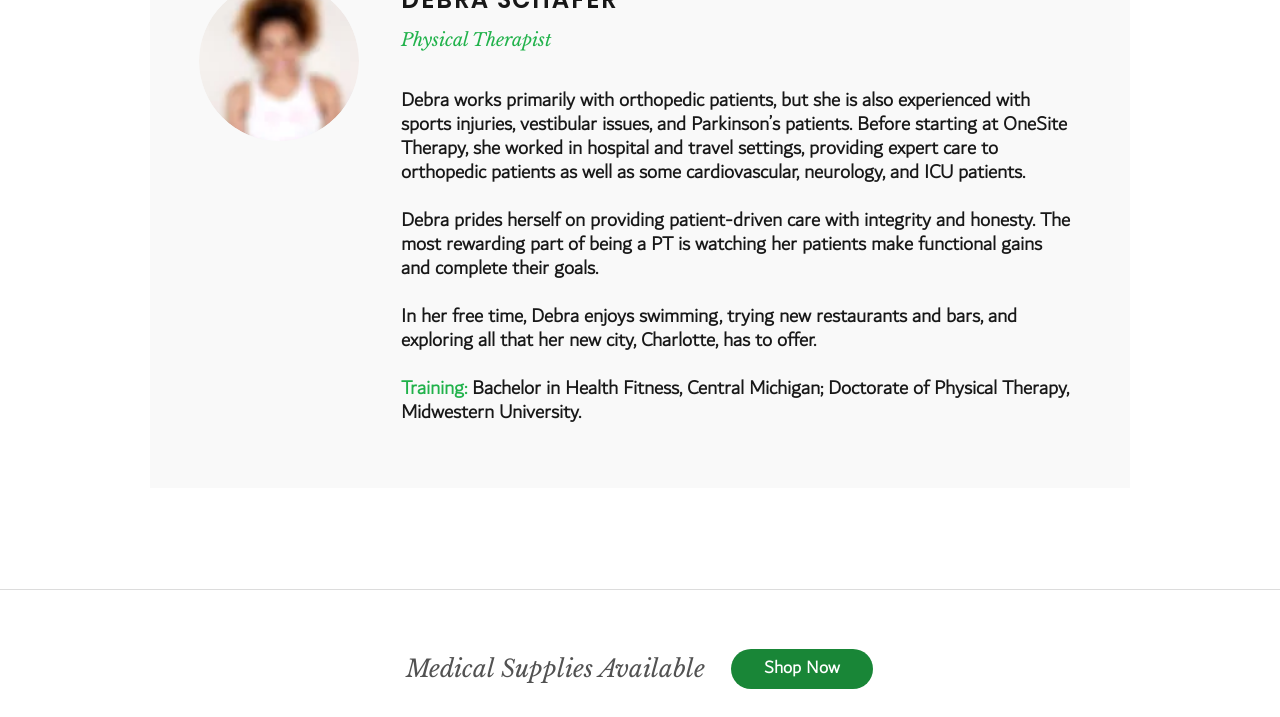Answer the question using only a single word or phrase: 
What type of patients does Debra work with?

Orthopedic patients